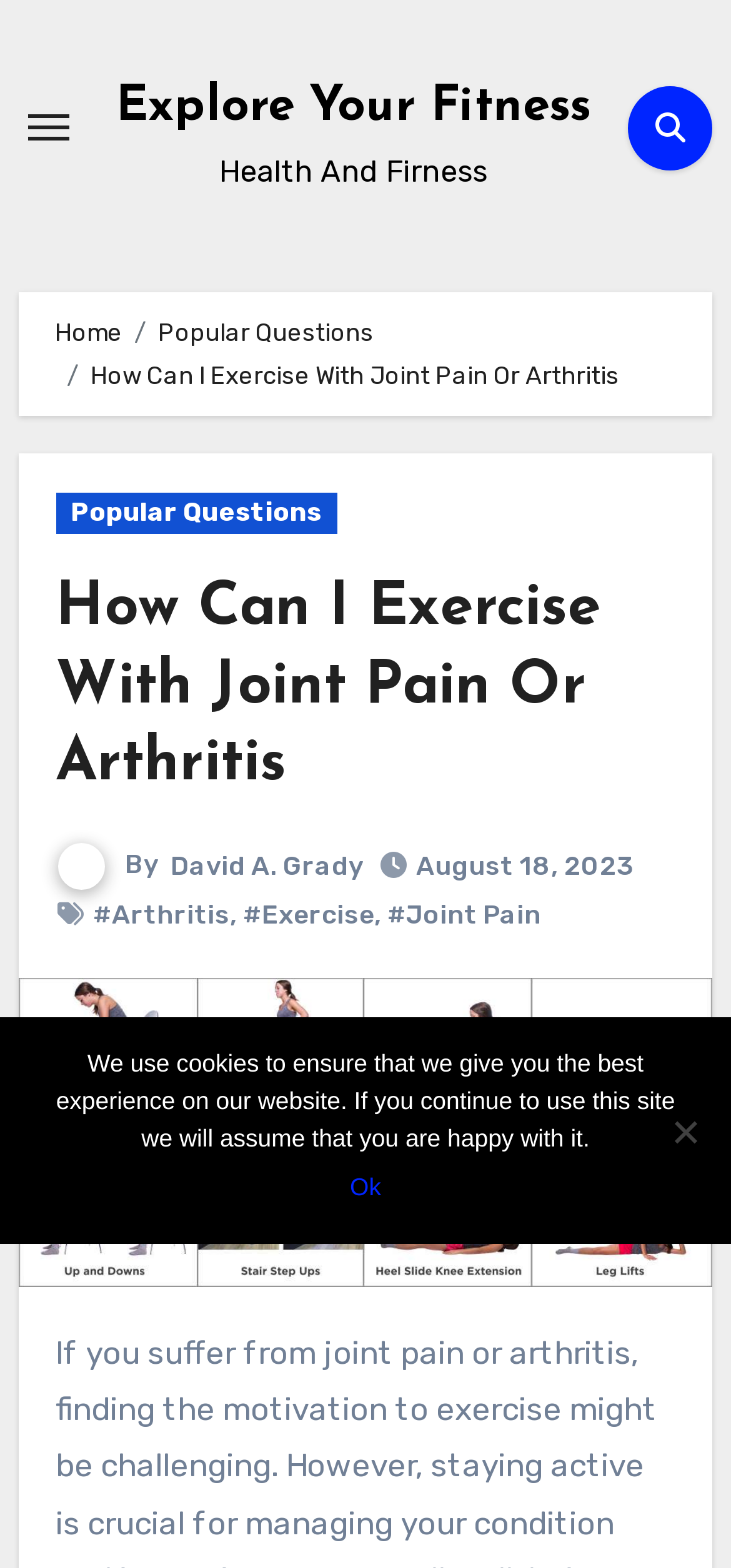Please examine the image and provide a detailed answer to the question: What is the date of publication of the article?

I found the date of publication by looking at the section below the main heading, where it says the date 'August 18, 2023'.